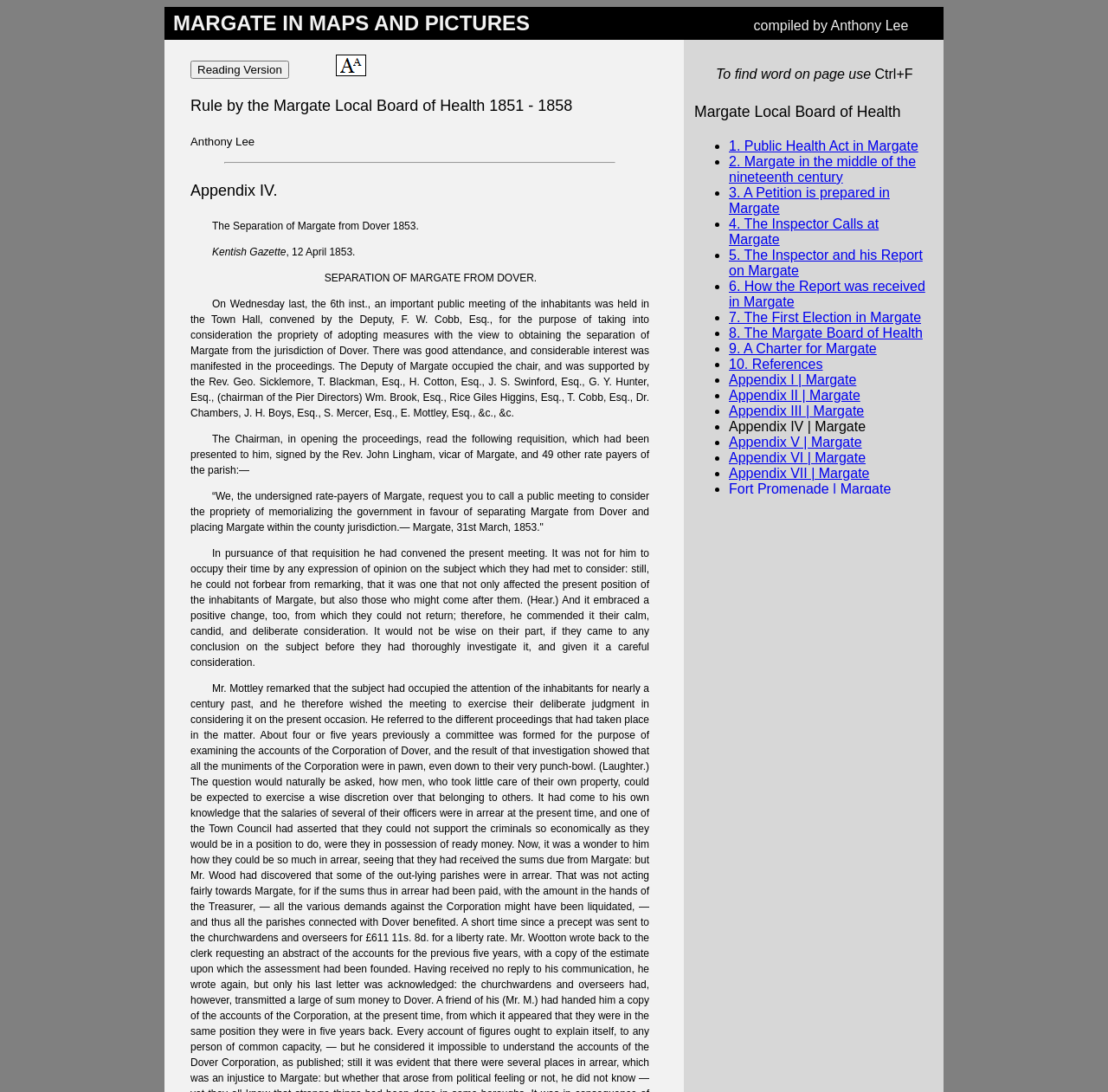Give a one-word or one-phrase response to the question: 
What is the purpose of the public meeting held in the Town Hall?

To consider separation of Margate from Dover